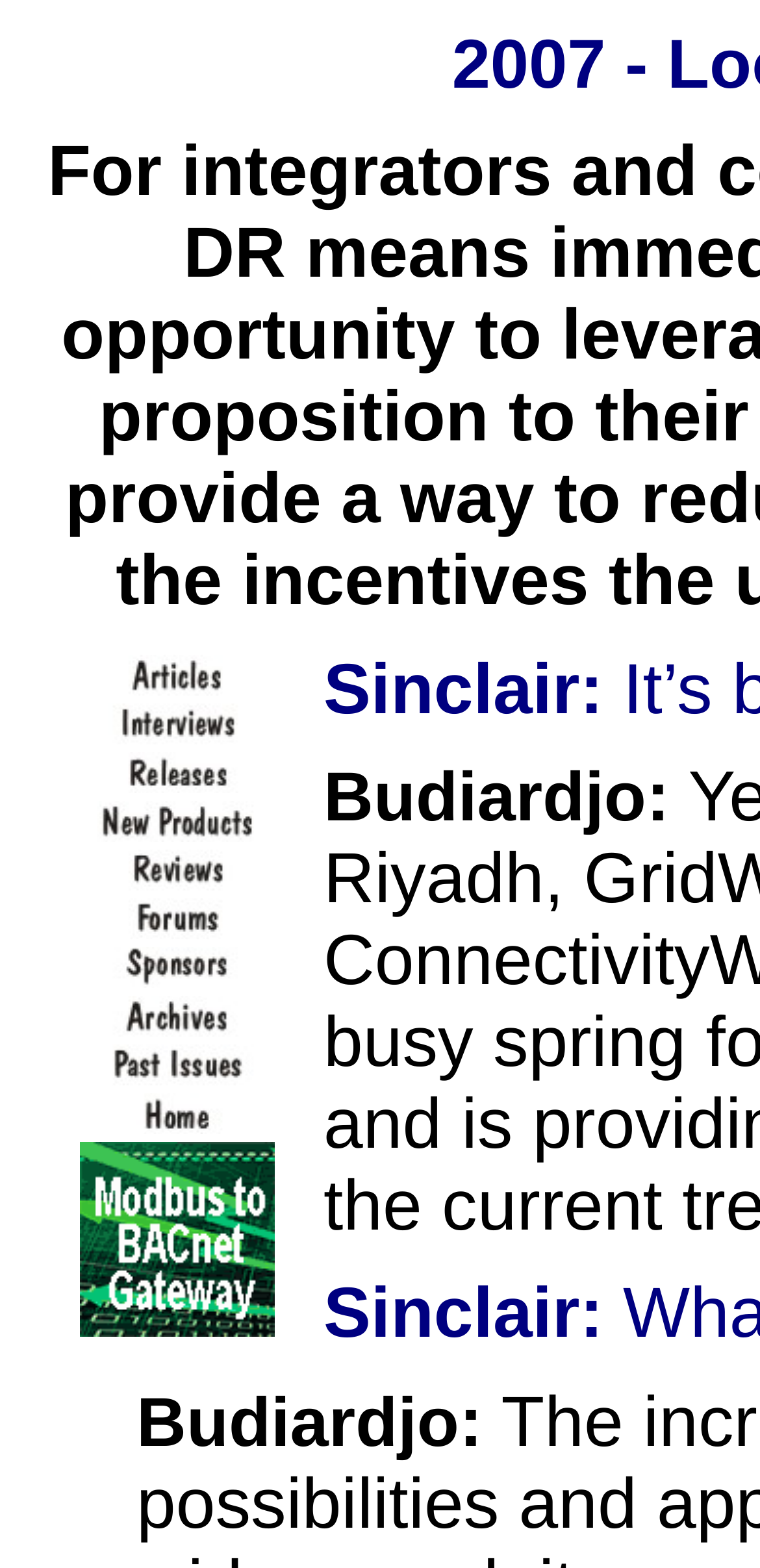Given the description "alt="New Products"", determine the bounding box of the corresponding UI element.

[0.046, 0.52, 0.418, 0.541]